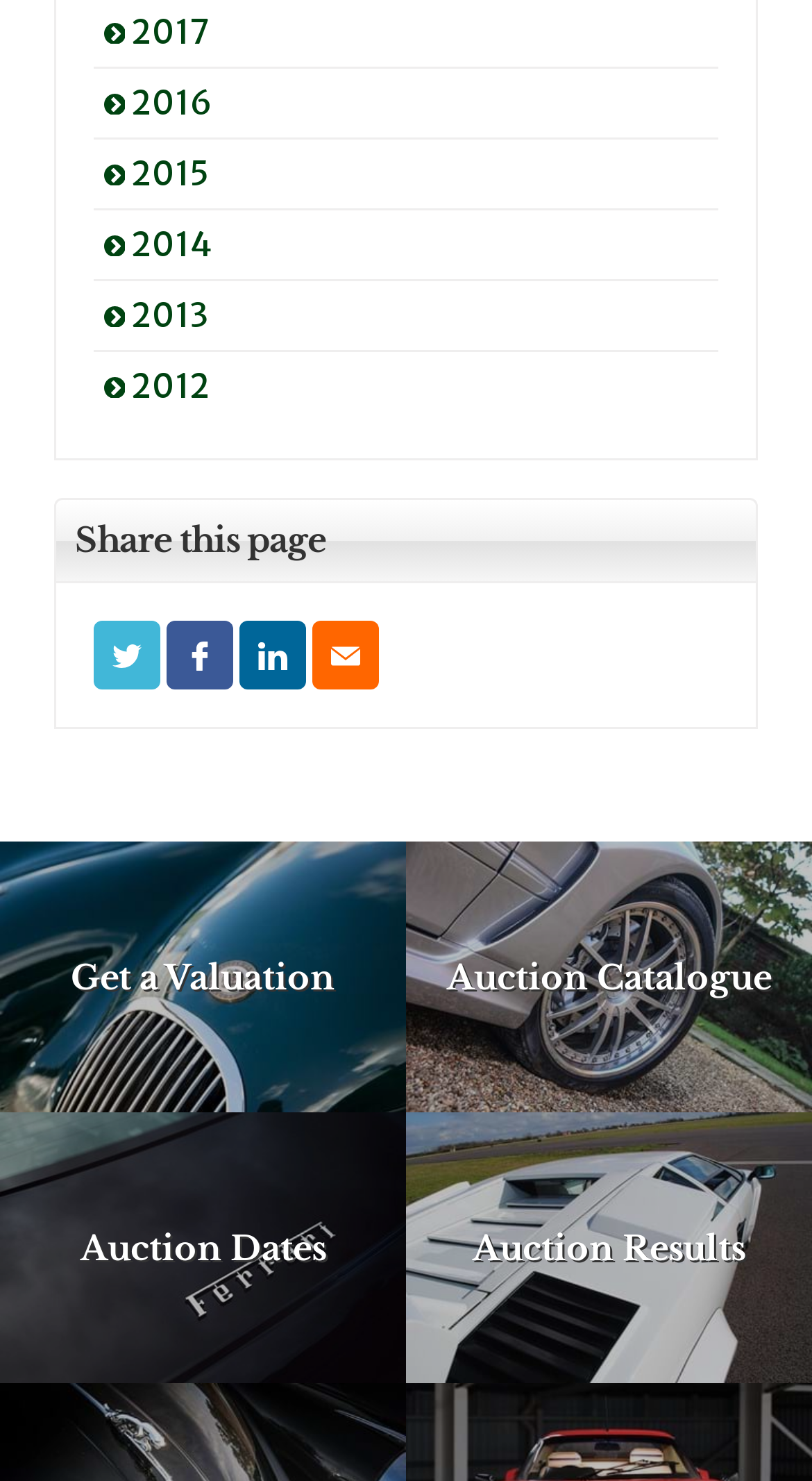Find the bounding box coordinates of the clickable area that will achieve the following instruction: "View Auction Catalogue".

[0.5, 0.568, 1.0, 0.751]